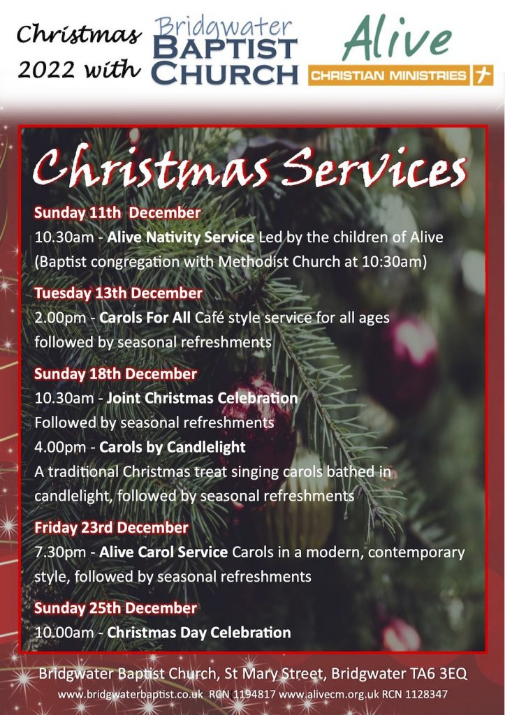Generate an in-depth description of the visual content.

The image showcases a festive flyer for Christmas 2022 at Bridgwater Baptist Church, emphasizing the church’s various Christmas services. The vibrant design features the church's name prominently at the top, along with the "Alive Christian Ministries" logo. The schedule outlines events, including a Nativity Service led by children, a café-style service, the traditional Carols by Candlelight, and a Christmas Day Celebration. Each service includes times and additional details about seasonal refreshments. The flyer also provides contact information and the church's location on St Mary Street in Bridgwater, creating an inviting call for community participation during the holiday season.